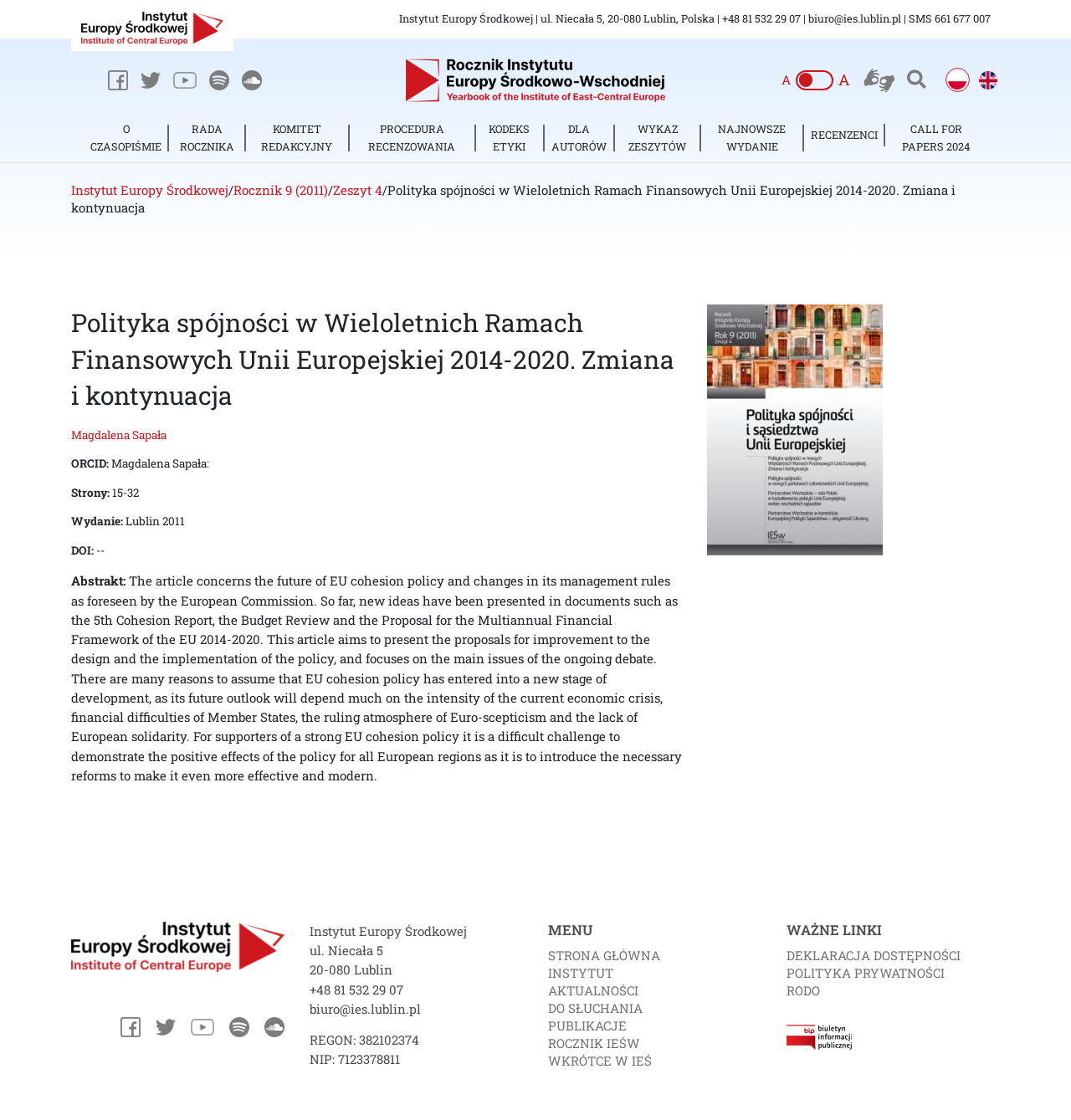Find the bounding box coordinates of the area to click in order to follow the instruction: "Click the link to ROCZNIK IEŚW".

[0.512, 0.924, 0.598, 0.939]